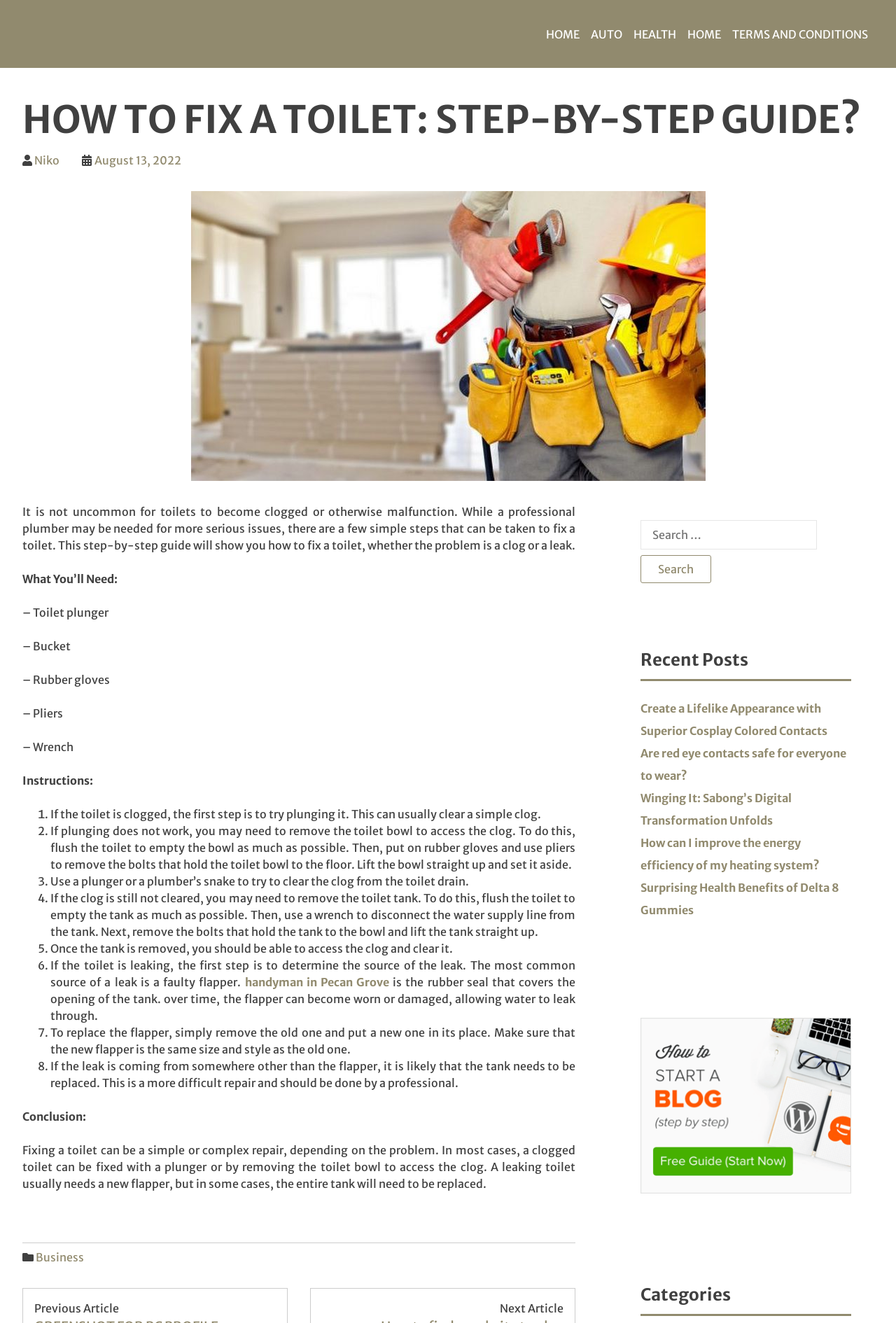Identify the bounding box coordinates of the section to be clicked to complete the task described by the following instruction: "View the 'Recent Posts'". The coordinates should be four float numbers between 0 and 1, formatted as [left, top, right, bottom].

[0.715, 0.492, 0.95, 0.515]